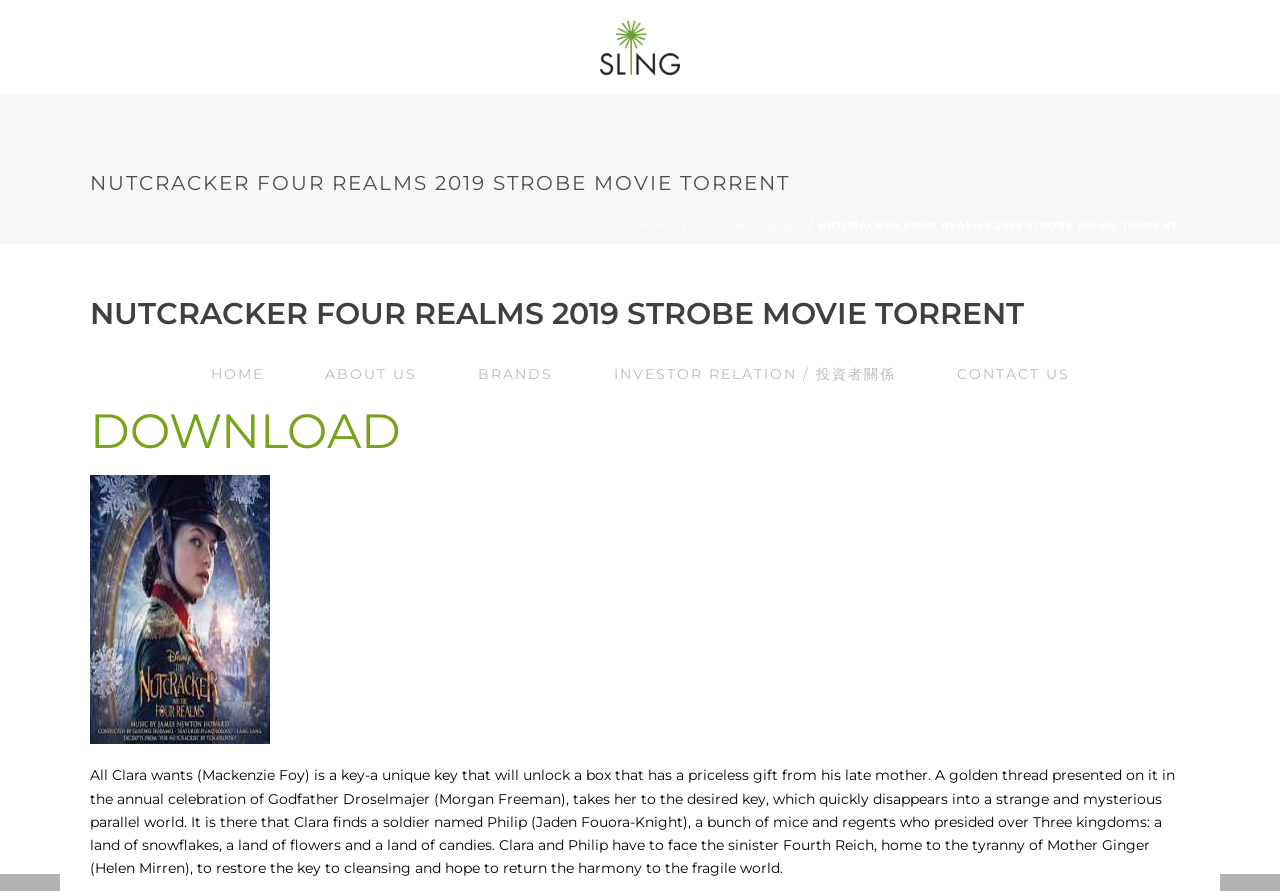Provide the bounding box coordinates of the UI element this sentence describes: "January 22, 2019".

[0.194, 0.0, 0.284, 0.02]